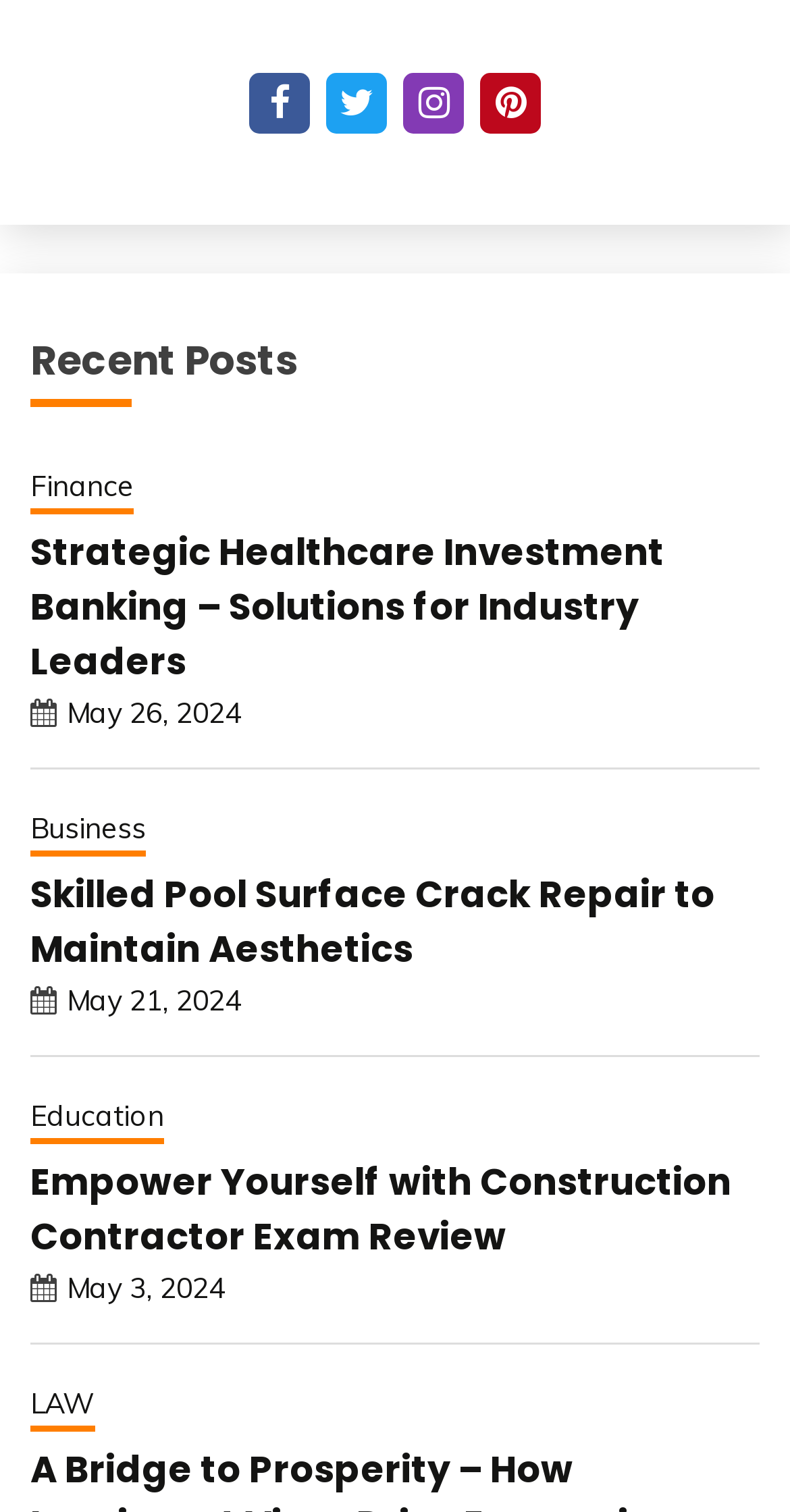What are the social media platforms listed?
Please answer using one word or phrase, based on the screenshot.

Facebook, Twitter, Instagram, Pinterest